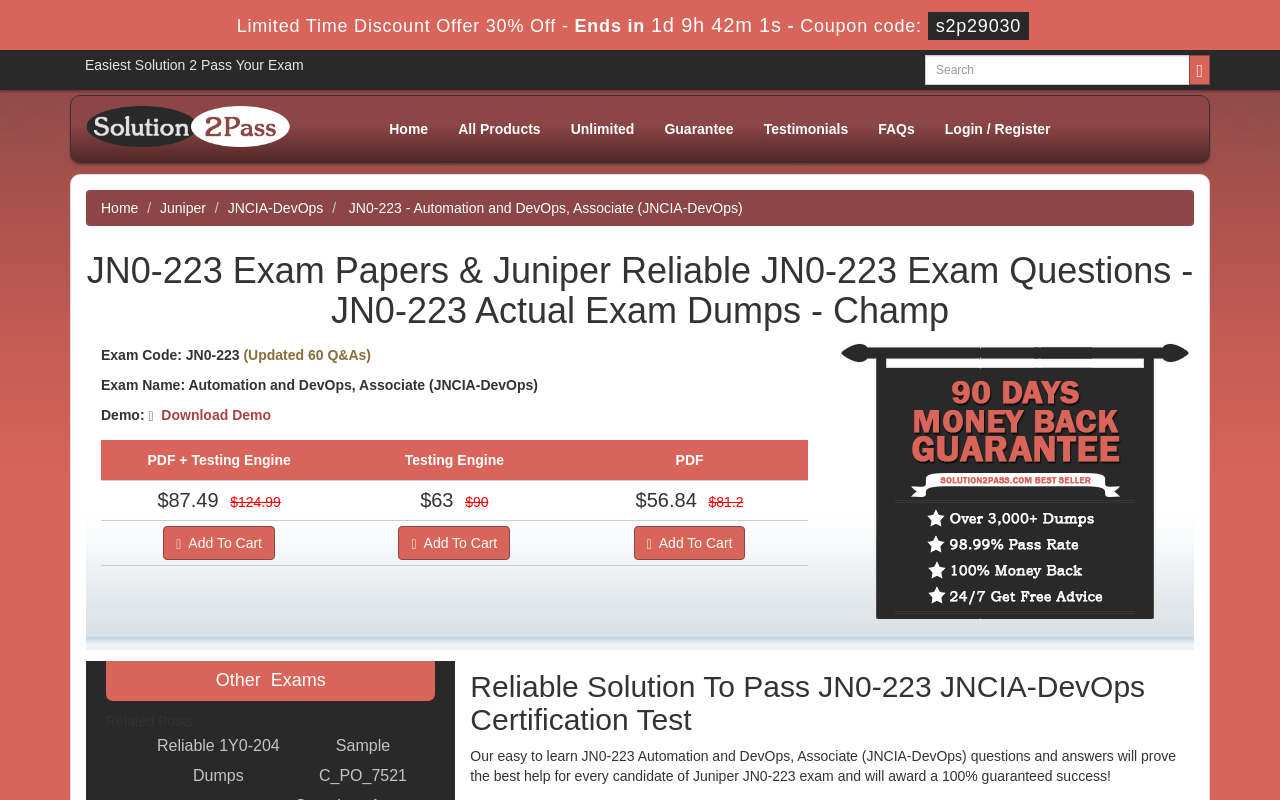What is the guarantee offered by the website?
Make sure to answer the question with a detailed and comprehensive explanation.

The guarantee offered by the website is mentioned in the image 'Money Back Guarantee' located at the bottom of the webpage.